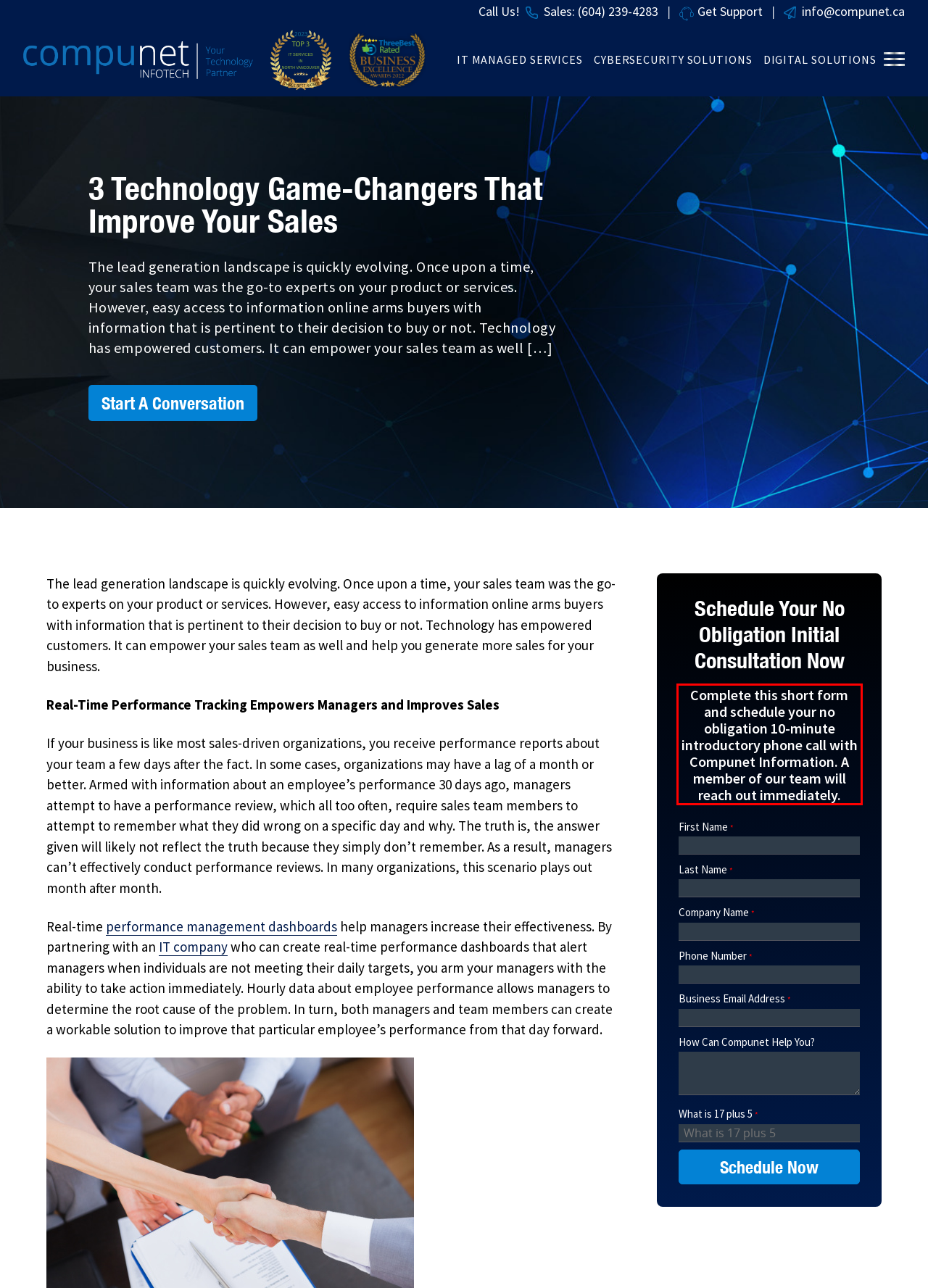Please analyze the screenshot of a webpage and extract the text content within the red bounding box using OCR.

Complete this short form and schedule your no obligation 10-minute introductory phone call with Compunet Information. A member of our team will reach out immediately.